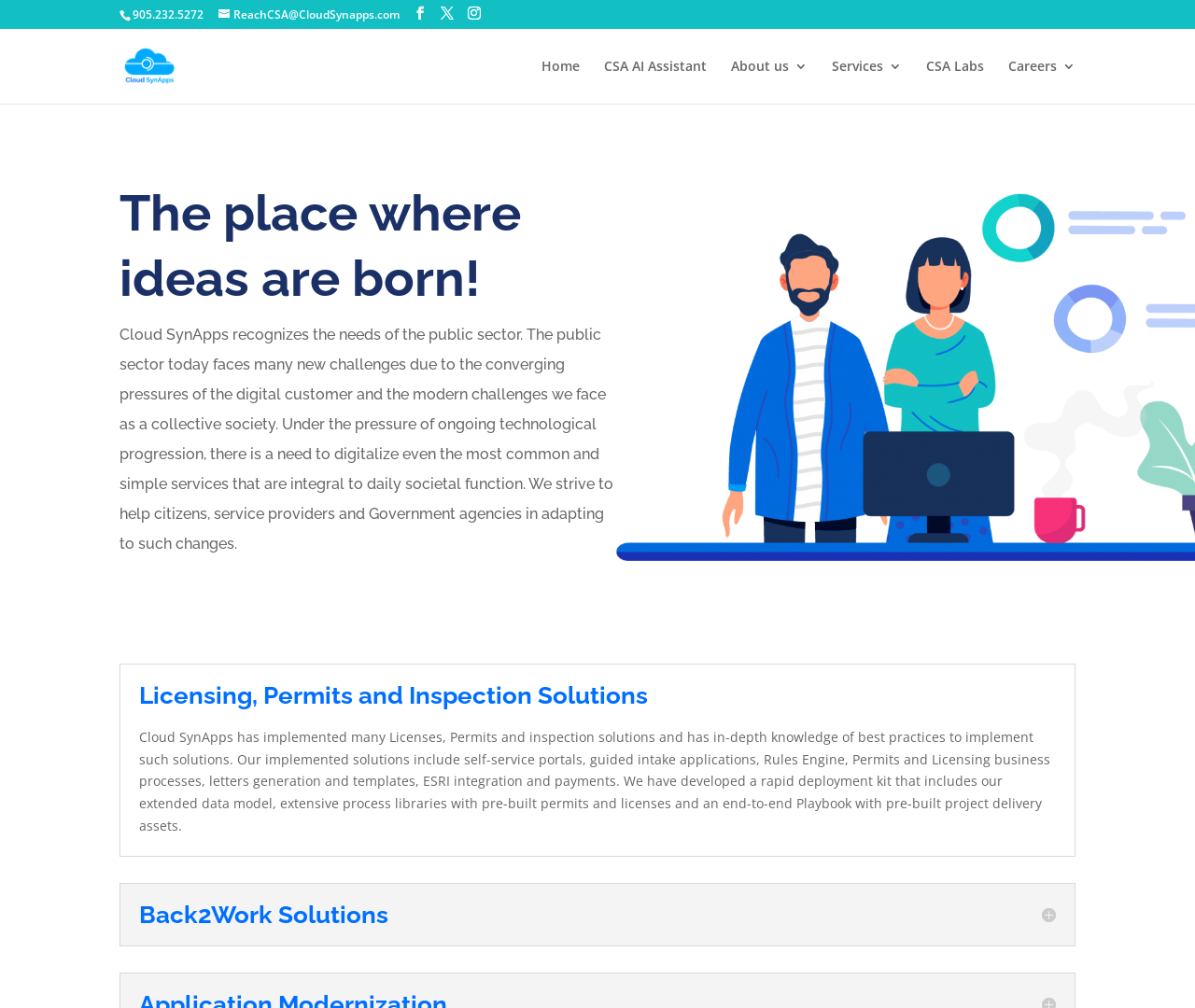Utilize the details in the image to give a detailed response to the question: What is the name of the solution mentioned?

I found the name of the solution by looking at the heading elements, which mention 'Licensing, Permits and Inspection Solutions' as one of the solutions provided by the company.